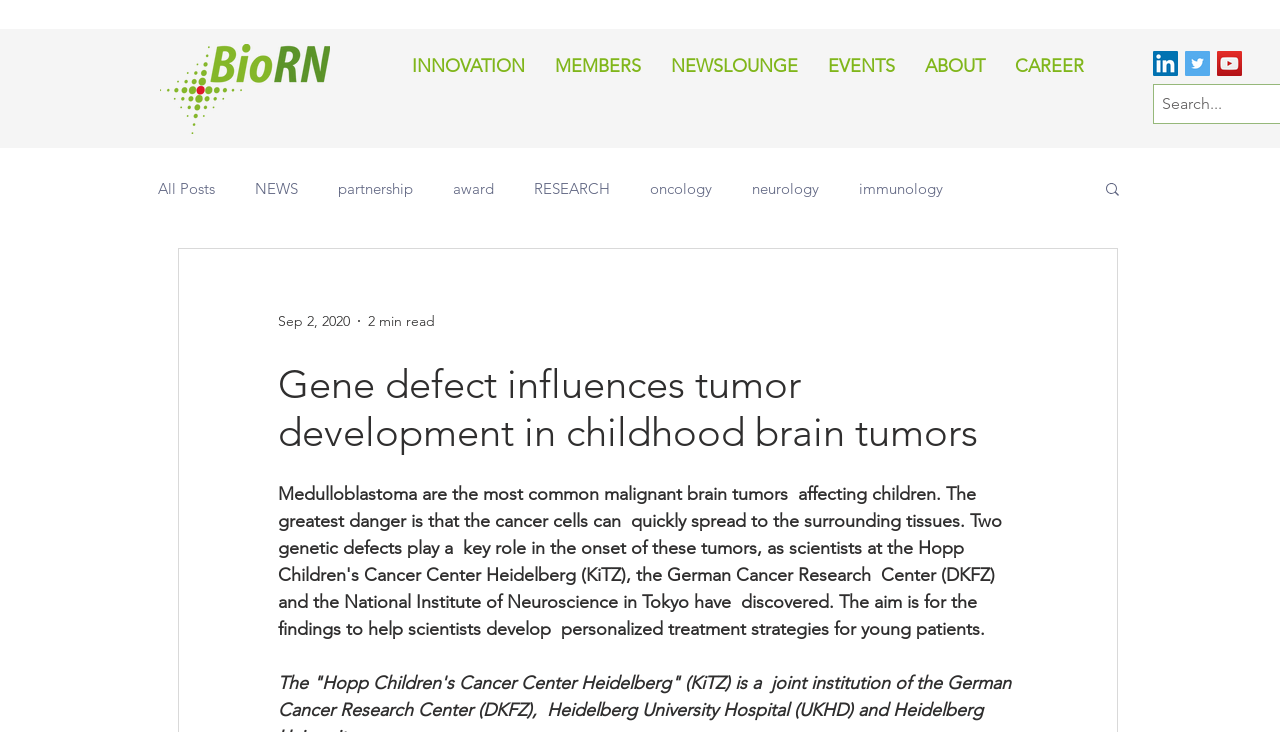Please give the bounding box coordinates of the area that should be clicked to fulfill the following instruction: "Go to the NEWSLOUNGE page". The coordinates should be in the format of four float numbers from 0 to 1, i.e., [left, top, right, bottom].

[0.512, 0.06, 0.635, 0.122]